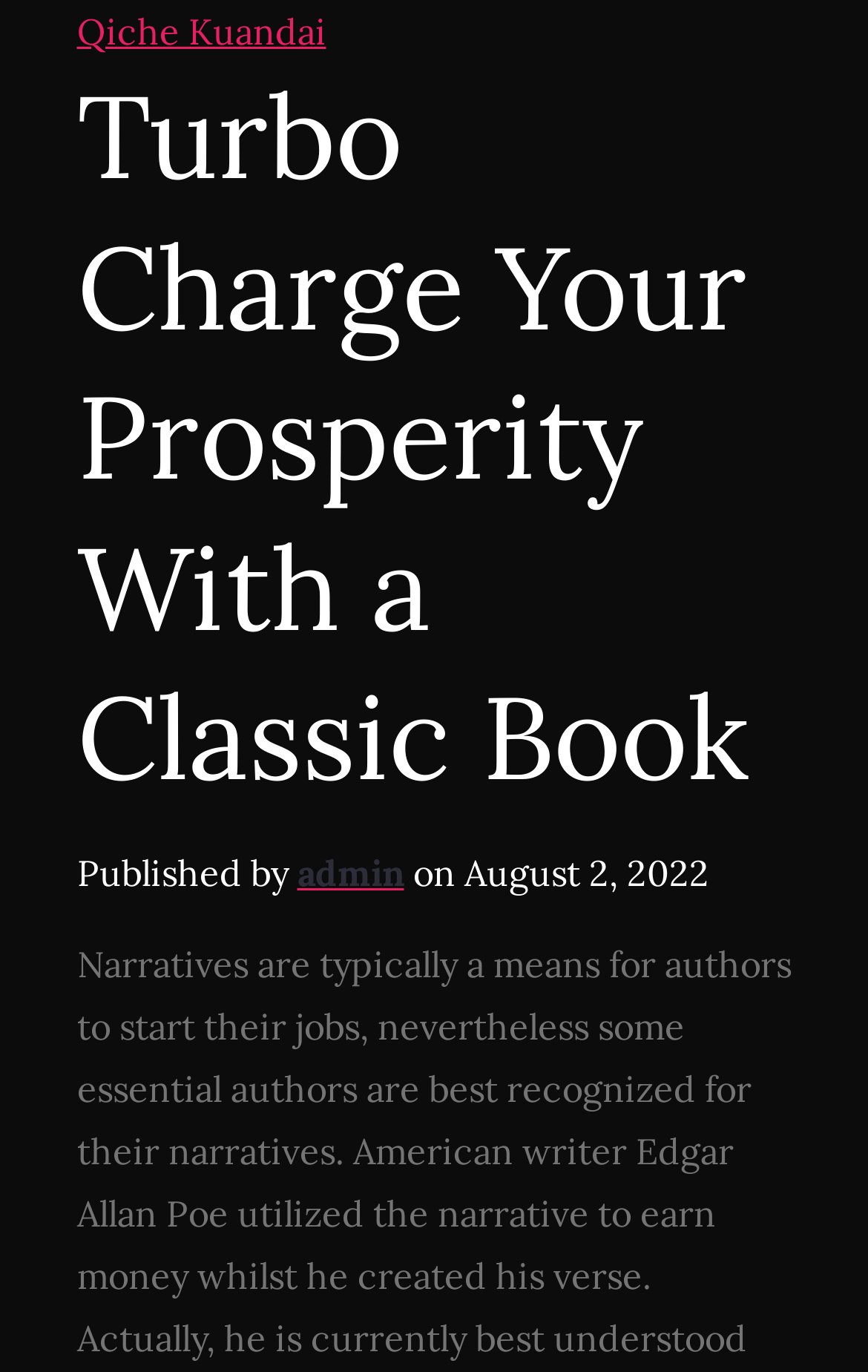Locate the bounding box coordinates for the element described below: "Qiche Kuandai". The coordinates must be four float values between 0 and 1, formatted as [left, top, right, bottom].

[0.088, 0.0, 0.912, 0.045]